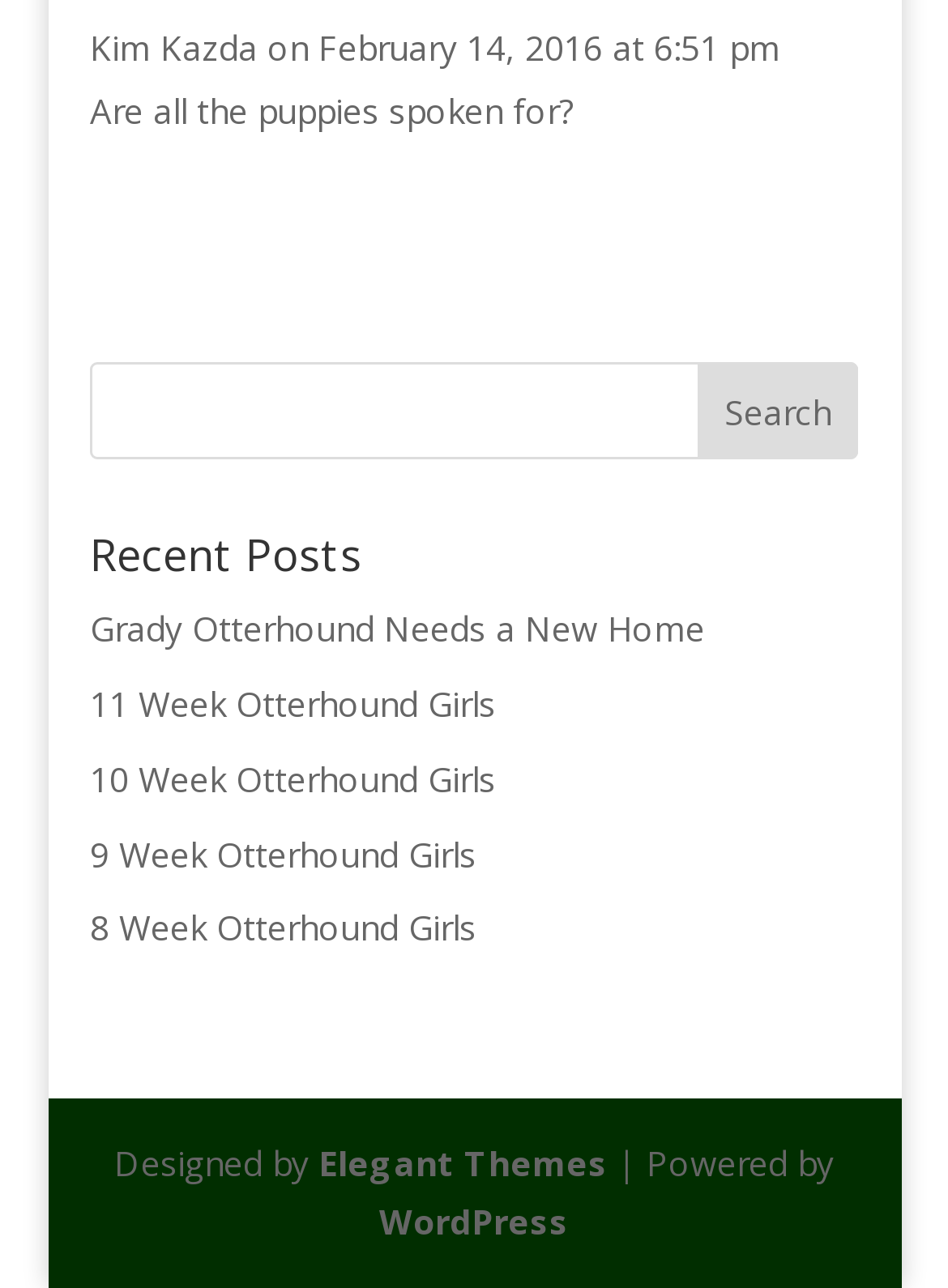What is the position of the search bar?
Based on the content of the image, thoroughly explain and answer the question.

I looked at the bounding box coordinates of the search bar, which are [0.095, 0.281, 0.905, 0.357]. The y1 coordinate is 0.281, which is relatively small compared to other elements. This suggests that the search bar is located near the top of the page. The x1 and x2 coordinates are 0.095 and 0.905, respectively, which indicates that the search bar spans across the middle of the page.